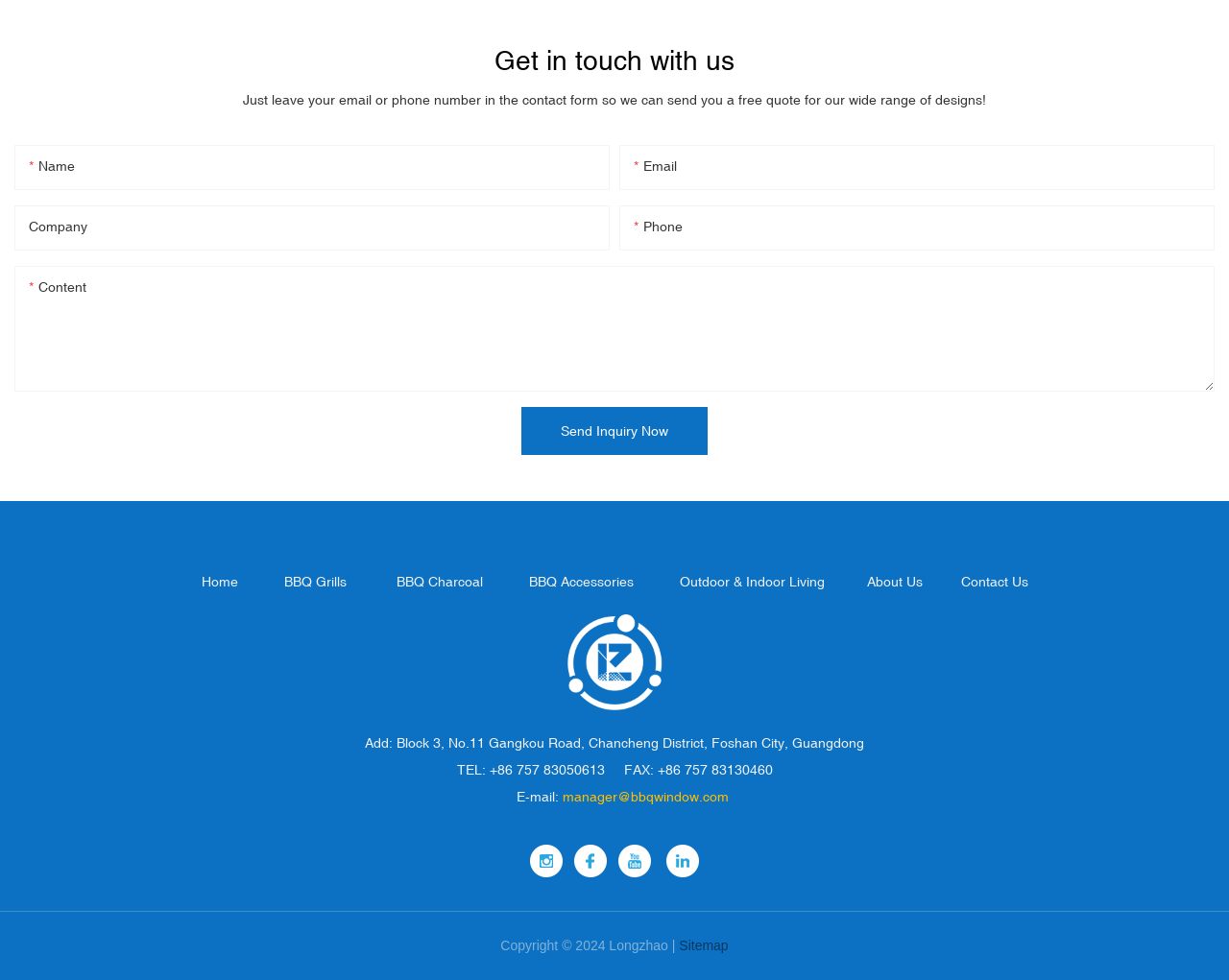Determine the bounding box for the UI element described here: "manager@bbqwindow.com".

[0.457, 0.805, 0.593, 0.821]